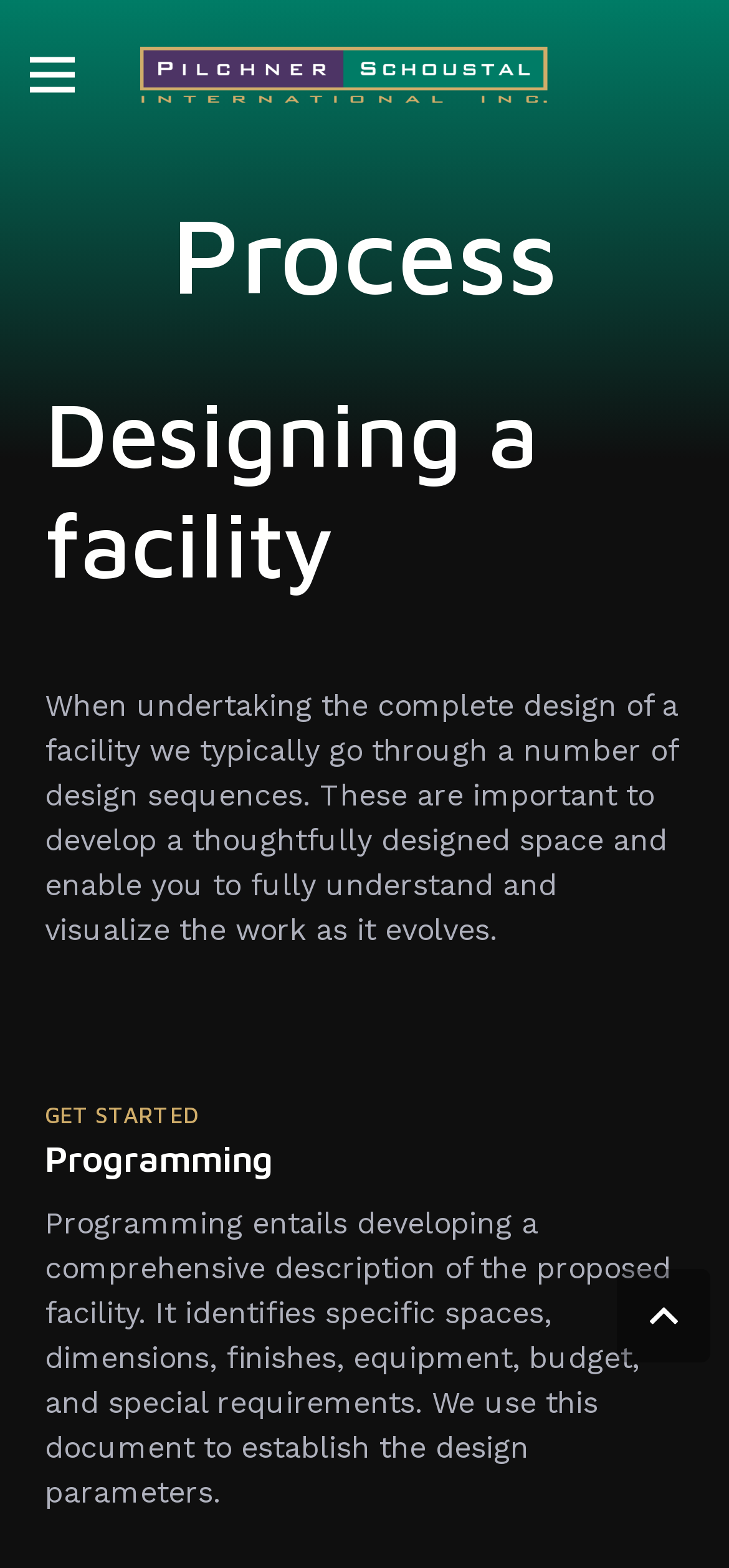Provide the bounding box coordinates of the UI element that matches the description: "aria-label="Menu"".

[0.008, 0.018, 0.135, 0.077]